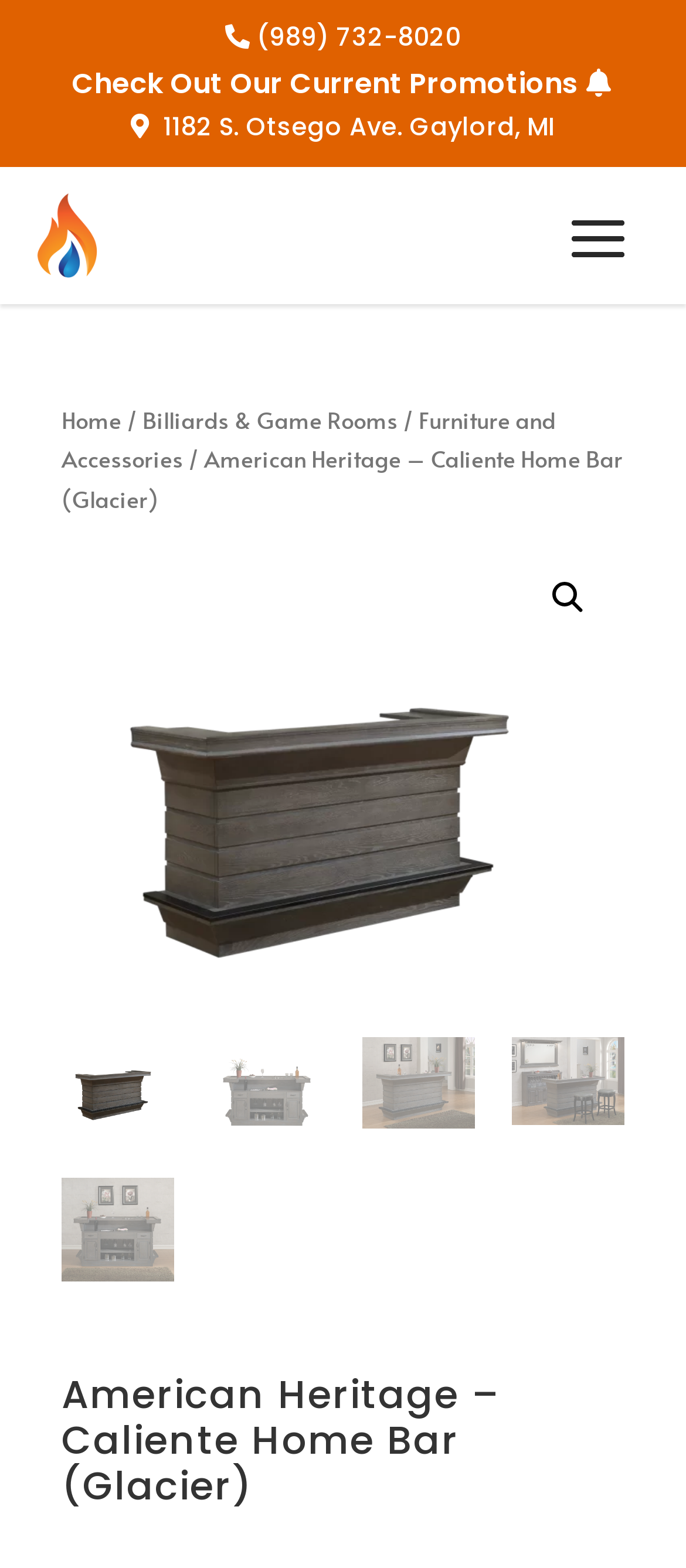Identify the bounding box for the element characterized by the following description: "Check Out Our Current Promotions".

[0.075, 0.038, 0.925, 0.068]